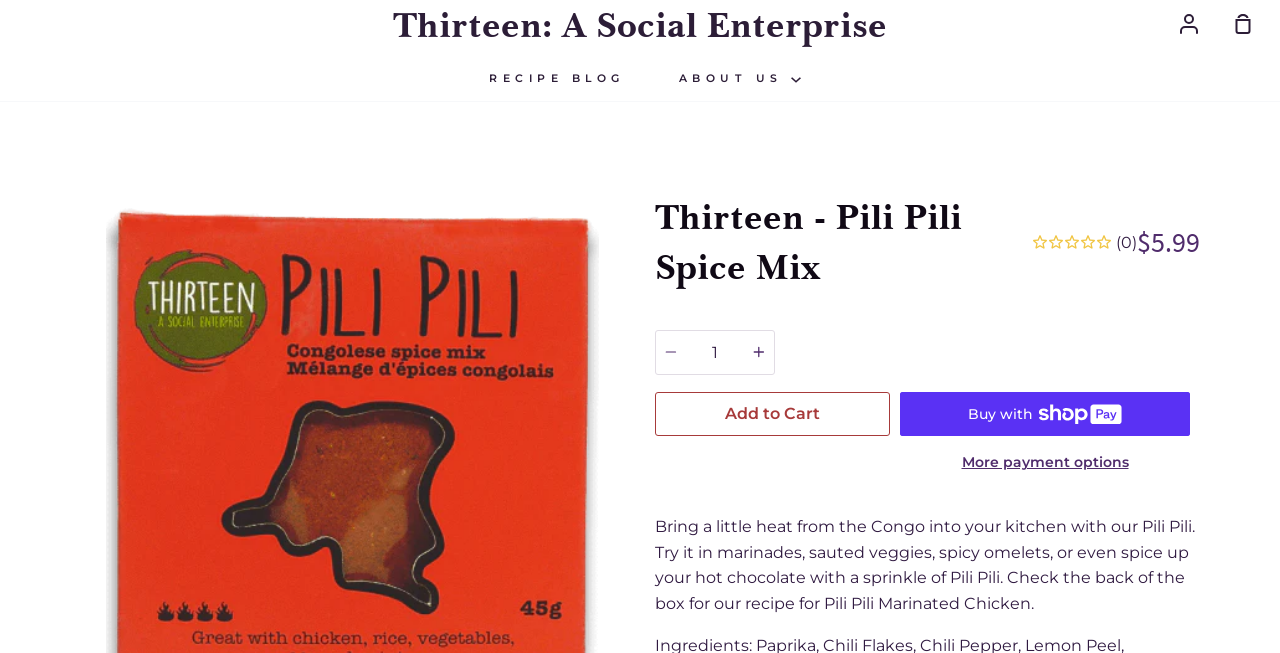Please locate the bounding box coordinates of the region I need to click to follow this instruction: "View shopping cart".

[0.952, 0.0, 0.979, 0.07]